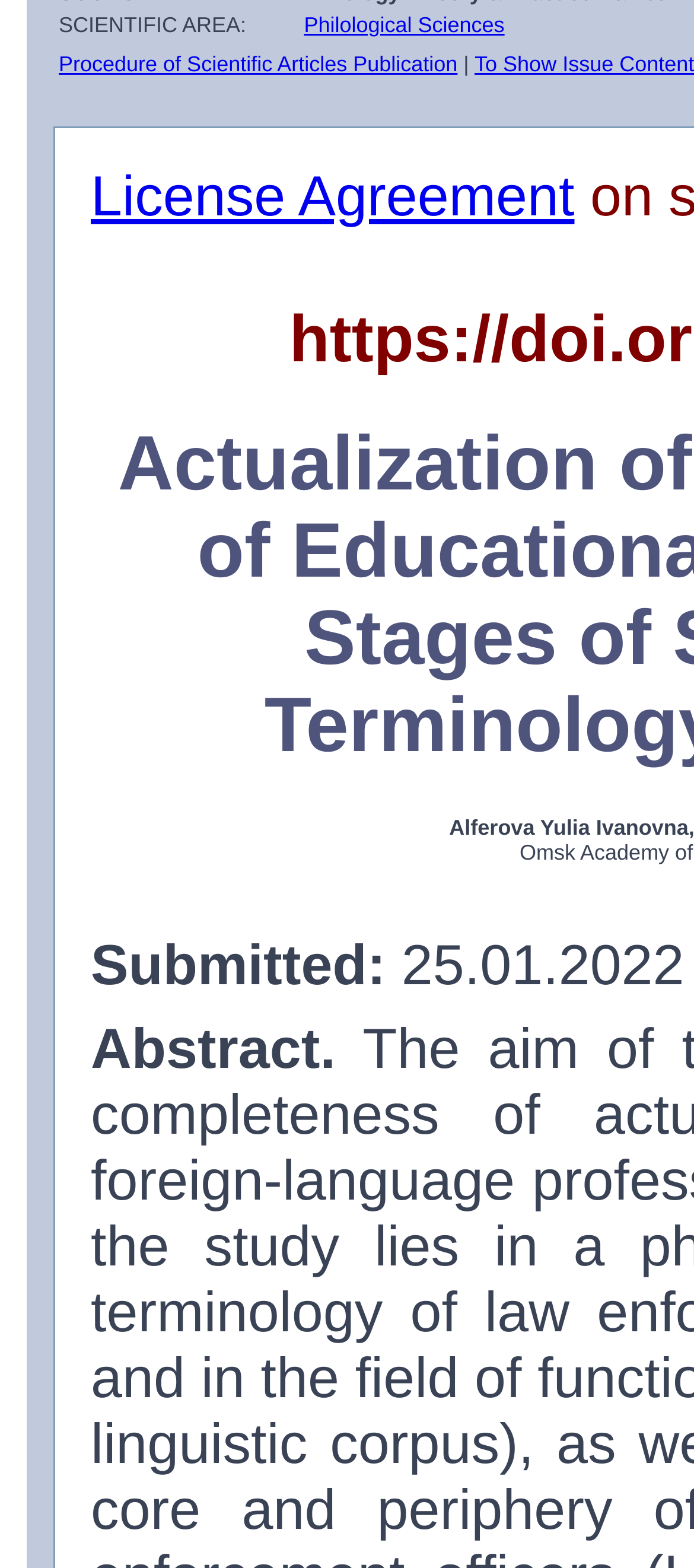Locate the bounding box of the UI element described in the following text: "Philological Sciences".

[0.438, 0.008, 0.727, 0.024]